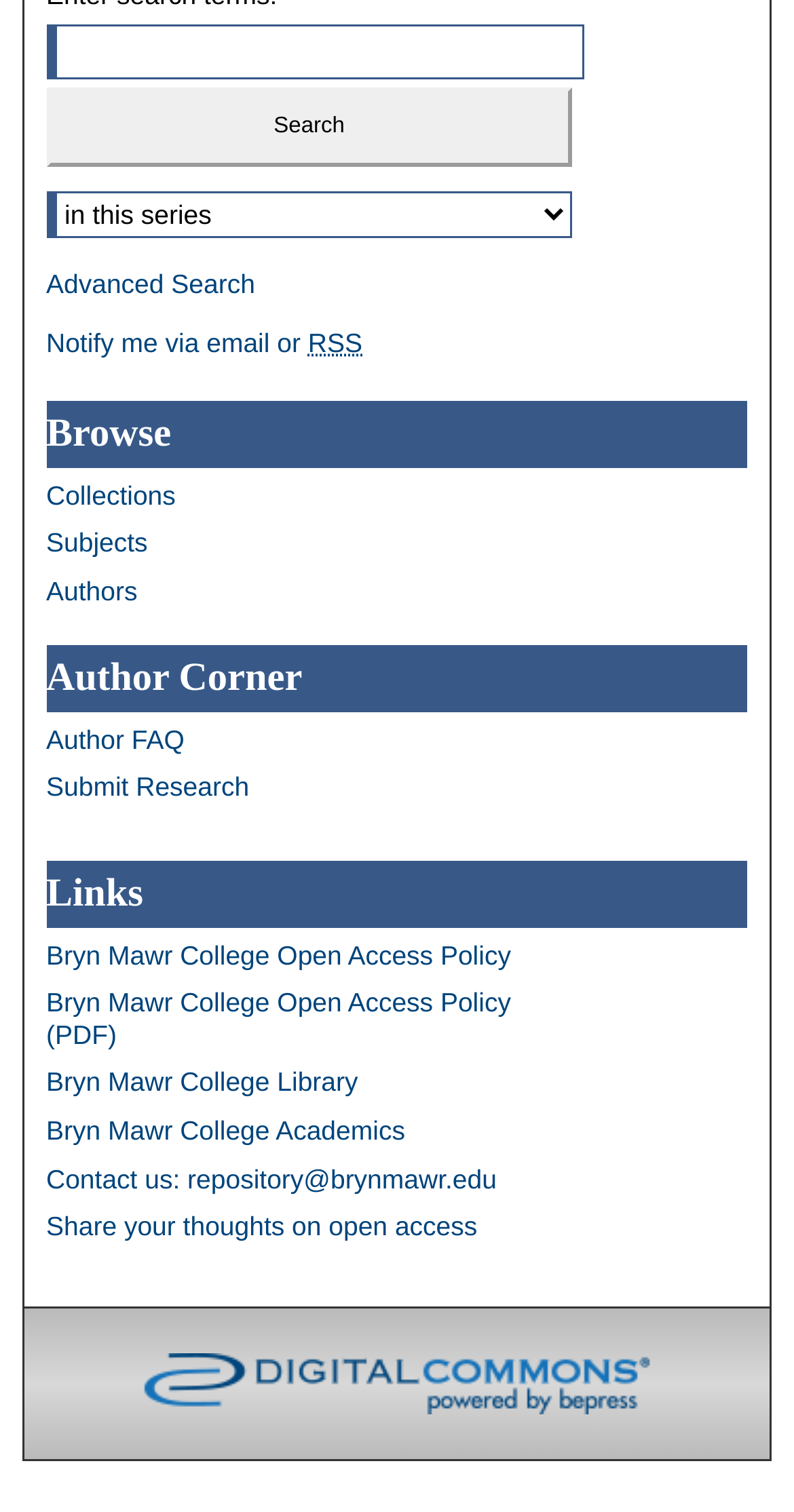Identify the bounding box of the UI component described as: "Author FAQ".

[0.058, 0.479, 0.942, 0.5]